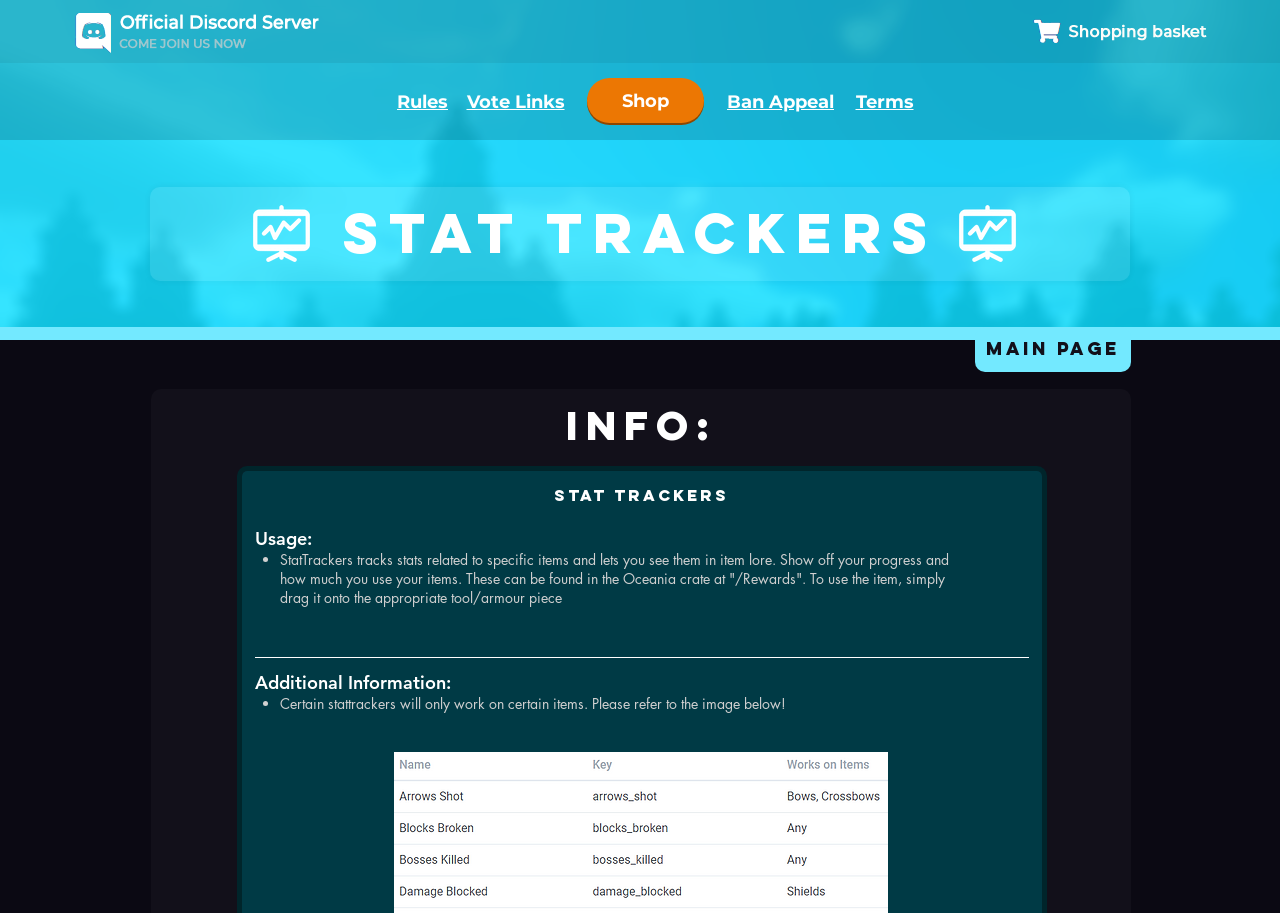What is the condition for certain stattrackers to work?
Provide an in-depth answer to the question, covering all aspects.

The webpage mentions that certain stattrackers will only work on certain items, implying that there are specific item requirements for these stattrackers to function properly.